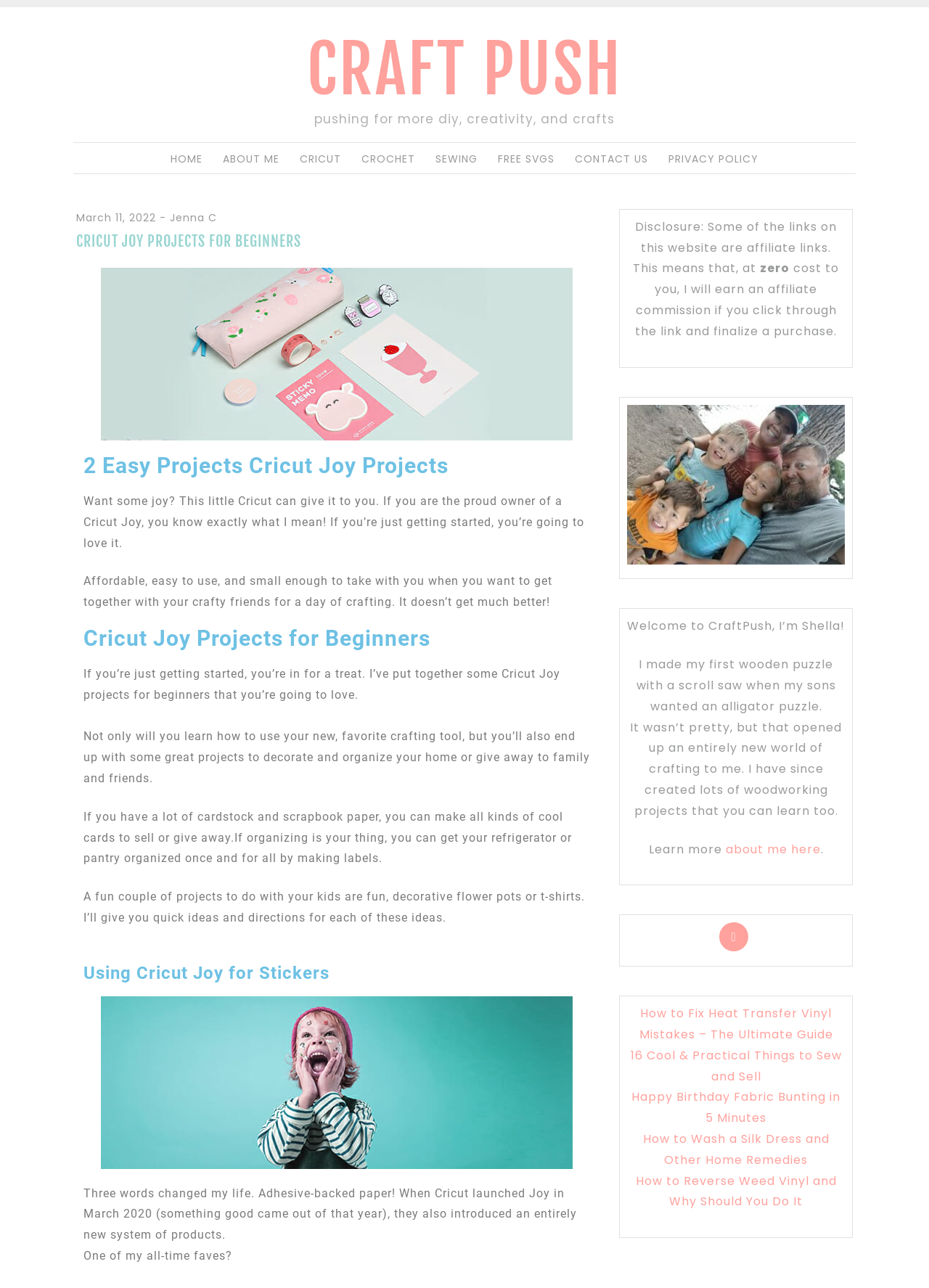Who is the author of the webpage?
Analyze the image and deliver a detailed answer to the question.

I found the author's name by looking at the link 'Jenna C' which is located near the date 'March 11, 2022', suggesting that Jenna C is the author of the webpage.